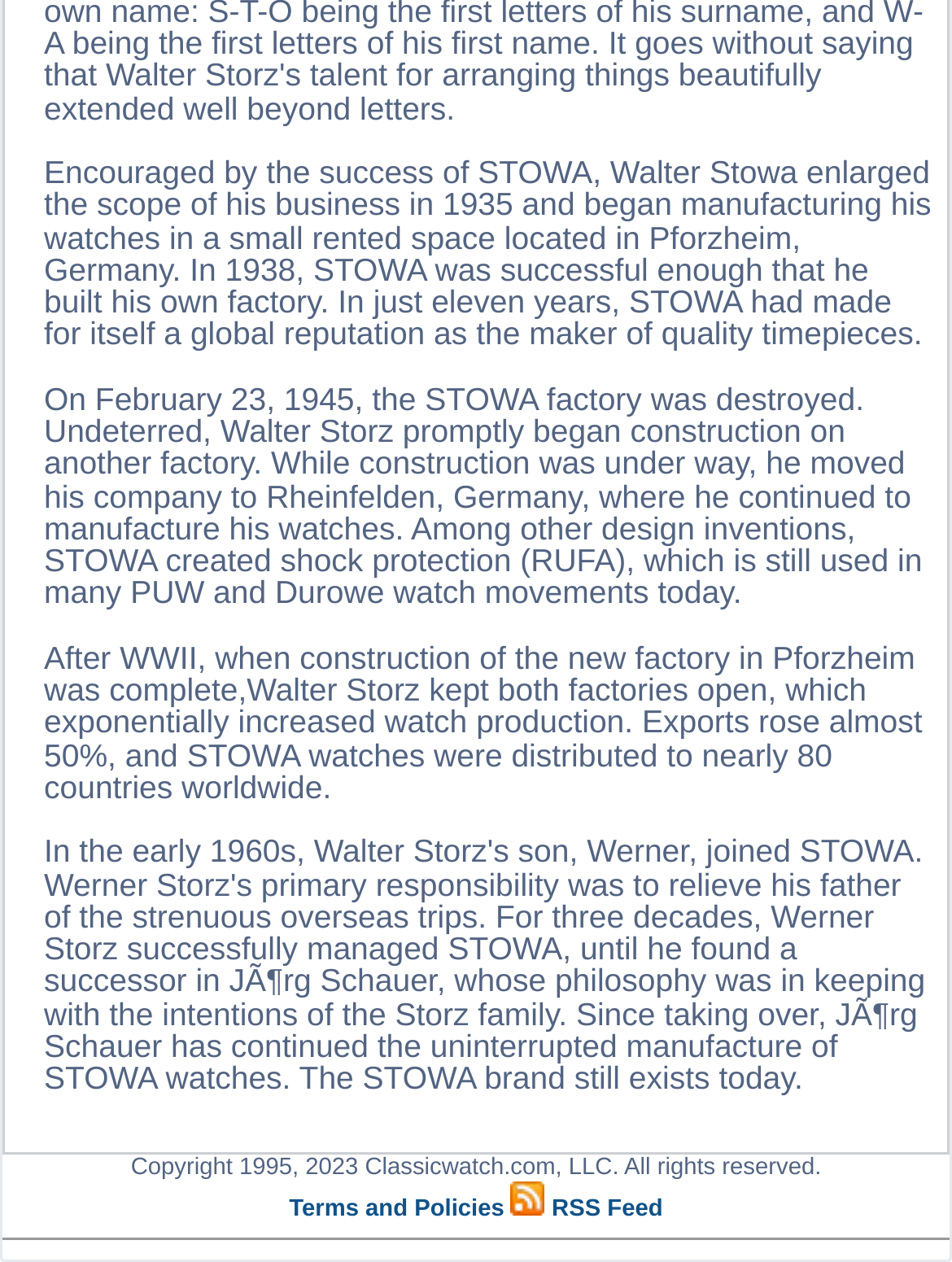Using the provided element description: "FINANCE", identify the bounding box coordinates. The coordinates should be four floats between 0 and 1 in the order [left, top, right, bottom].

None